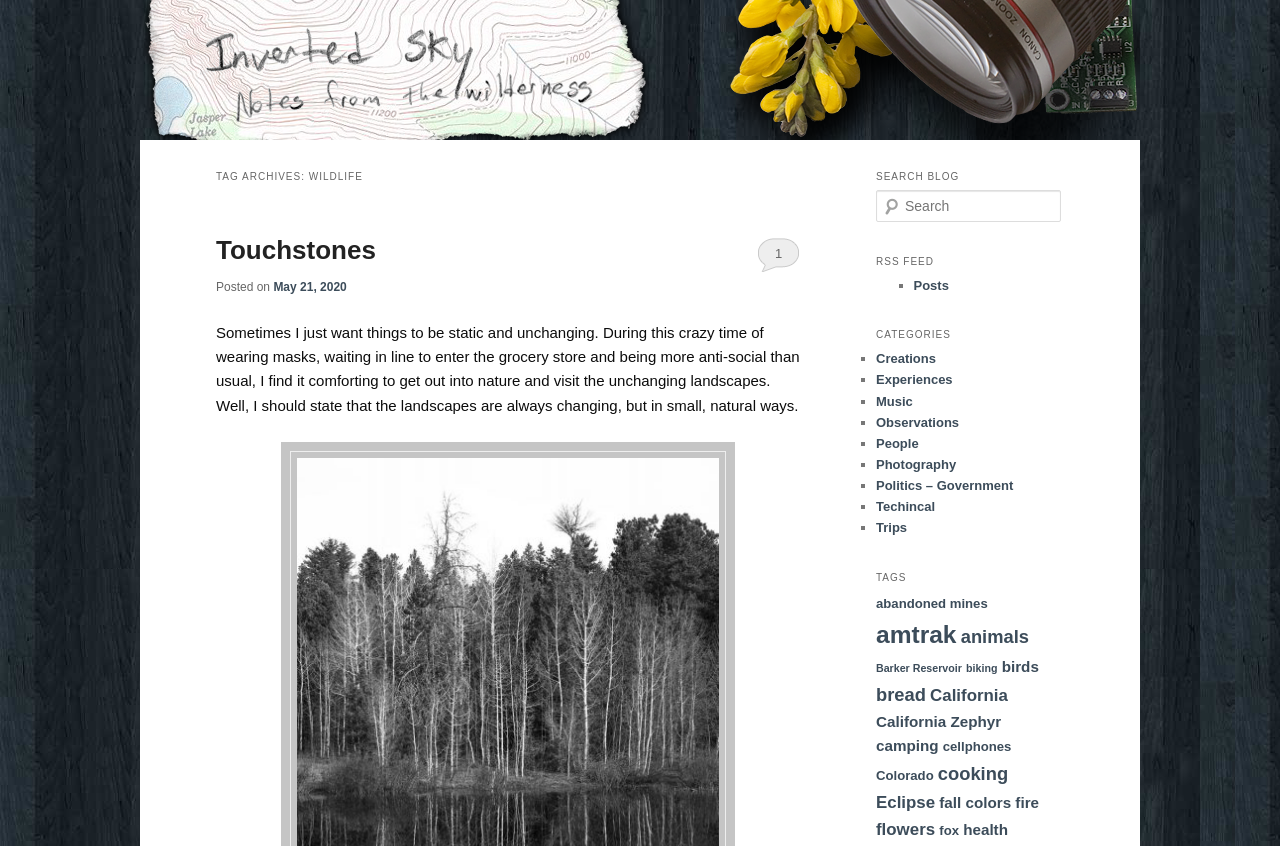Determine the bounding box coordinates of the area to click in order to meet this instruction: "Read the post about Touchstones".

[0.169, 0.278, 0.294, 0.314]